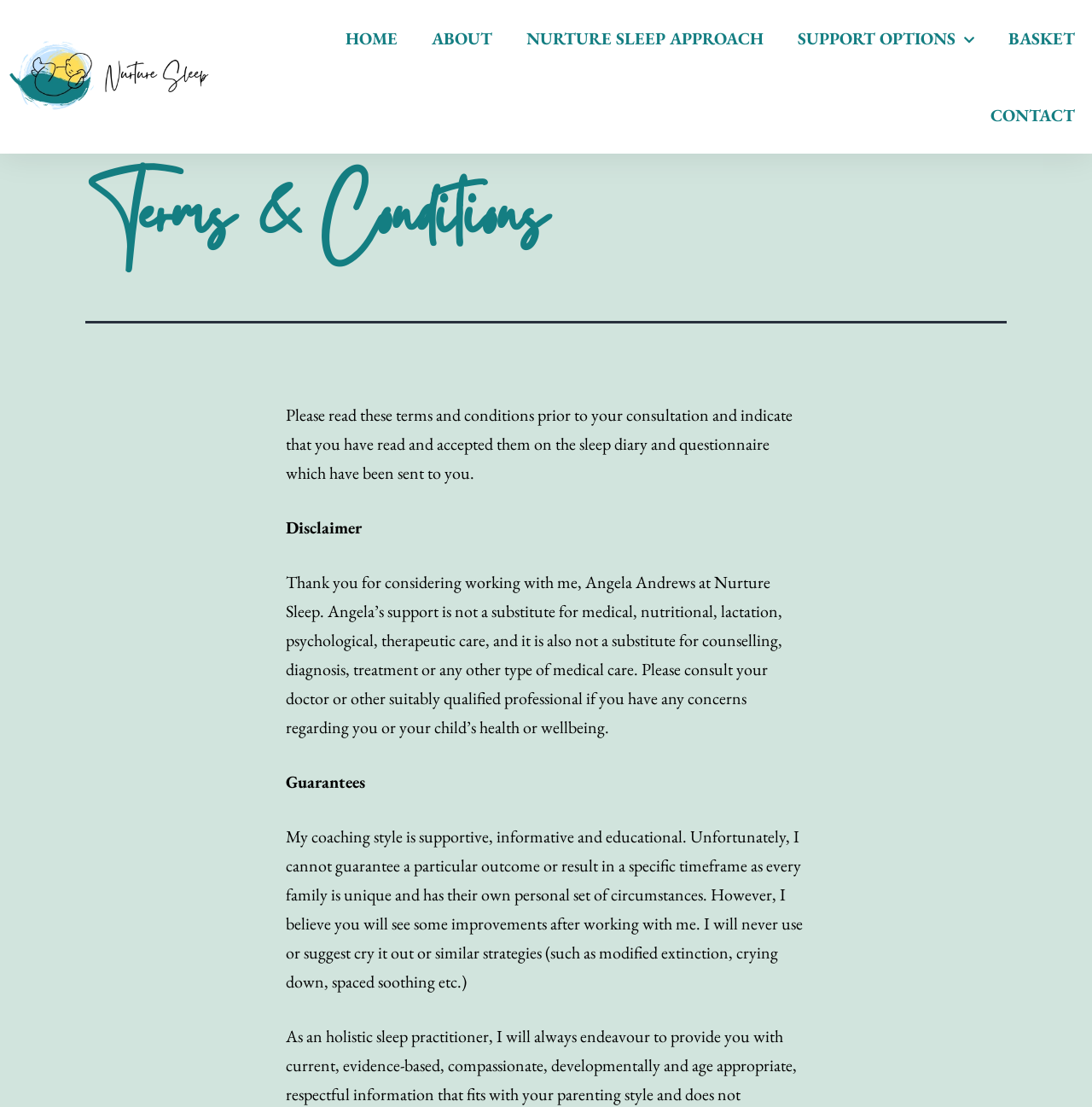What is the purpose of the consultation?
Please use the image to provide an in-depth answer to the question.

The purpose of the consultation is not explicitly stated, but based on the context of the terms and conditions page, it can be inferred that the consultation is related to discussing sleep issues, as the page mentions 'sleep diary and questionnaire' and 'Nurture Sleep Approach'.